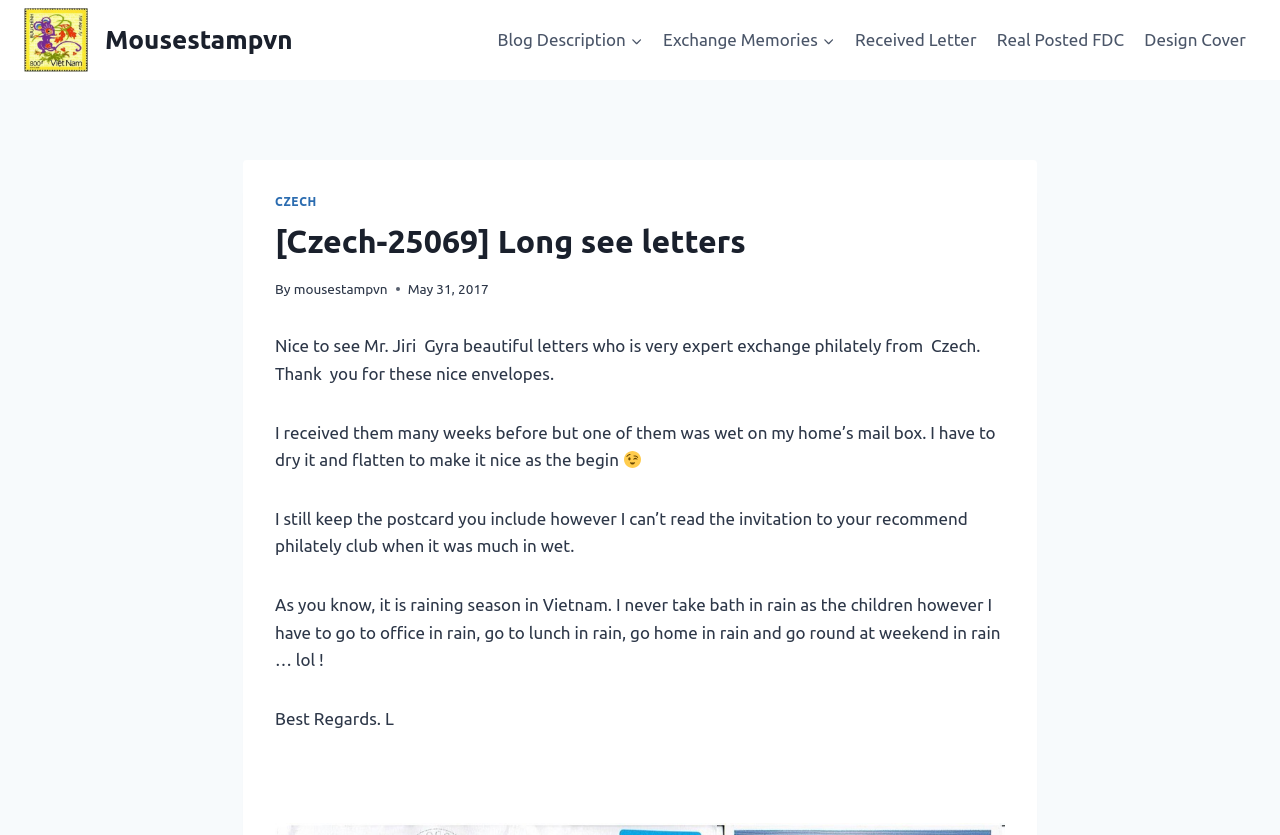What is the date mentioned in the article?
Relying on the image, give a concise answer in one word or a brief phrase.

May 31, 2017